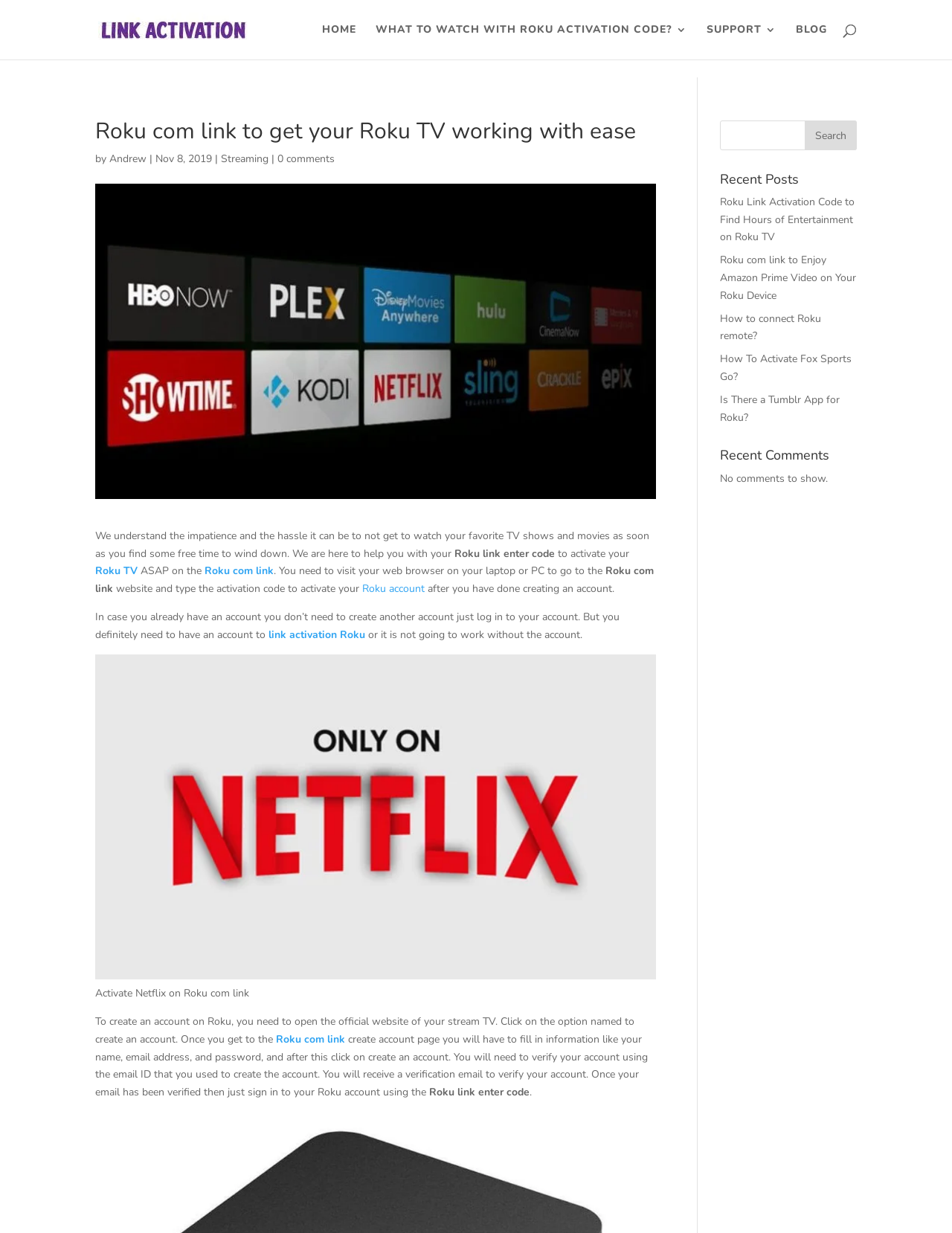Identify the bounding box coordinates of the clickable region to carry out the given instruction: "Read recent post about Roku Link Activation Code".

[0.756, 0.158, 0.898, 0.198]